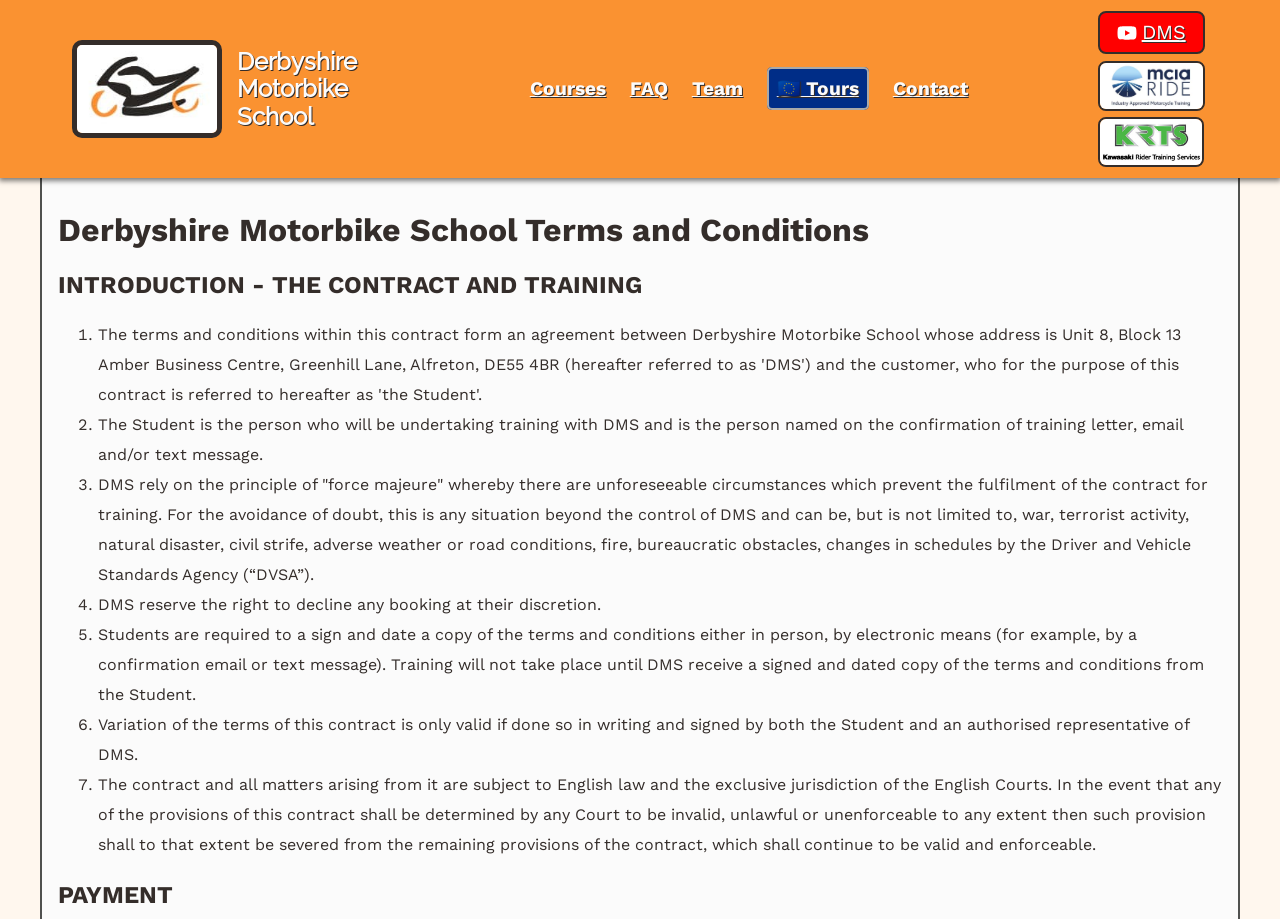What is the name of the motorbike school?
Refer to the image and provide a one-word or short phrase answer.

Derbyshire Motorbike School